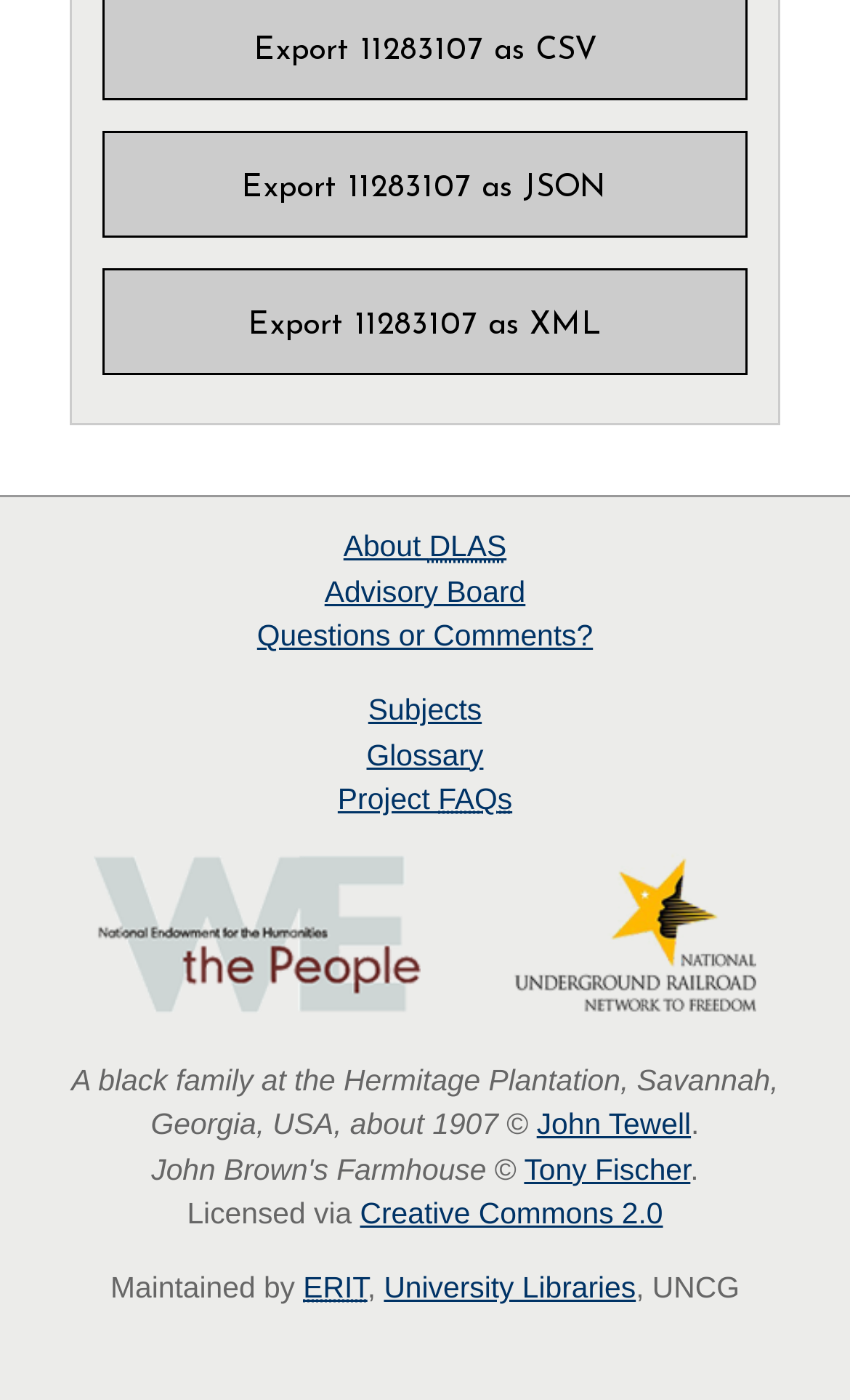Can you identify the bounding box coordinates of the clickable region needed to carry out this instruction: 'Visit University Libraries'? The coordinates should be four float numbers within the range of 0 to 1, stated as [left, top, right, bottom].

[0.452, 0.908, 0.748, 0.932]